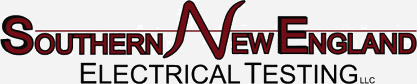Provide a thorough description of the image.

The image features the logo of Southern New England Electrical Testing, LLC. The design prominently displays the company's name in a bold, red font, emphasizing "Southern New England" above "ELECTRICAL TESTING" which is in a more standard font style. The logo reflects a professional aesthetic suitable for a company that specializes in electrical testing services, indicating reliability and expertise in the field. The use of distinctive typography highlights the brand identity, aiming to convey a sense of trustworthiness and technical proficiency to potential clients and partners.